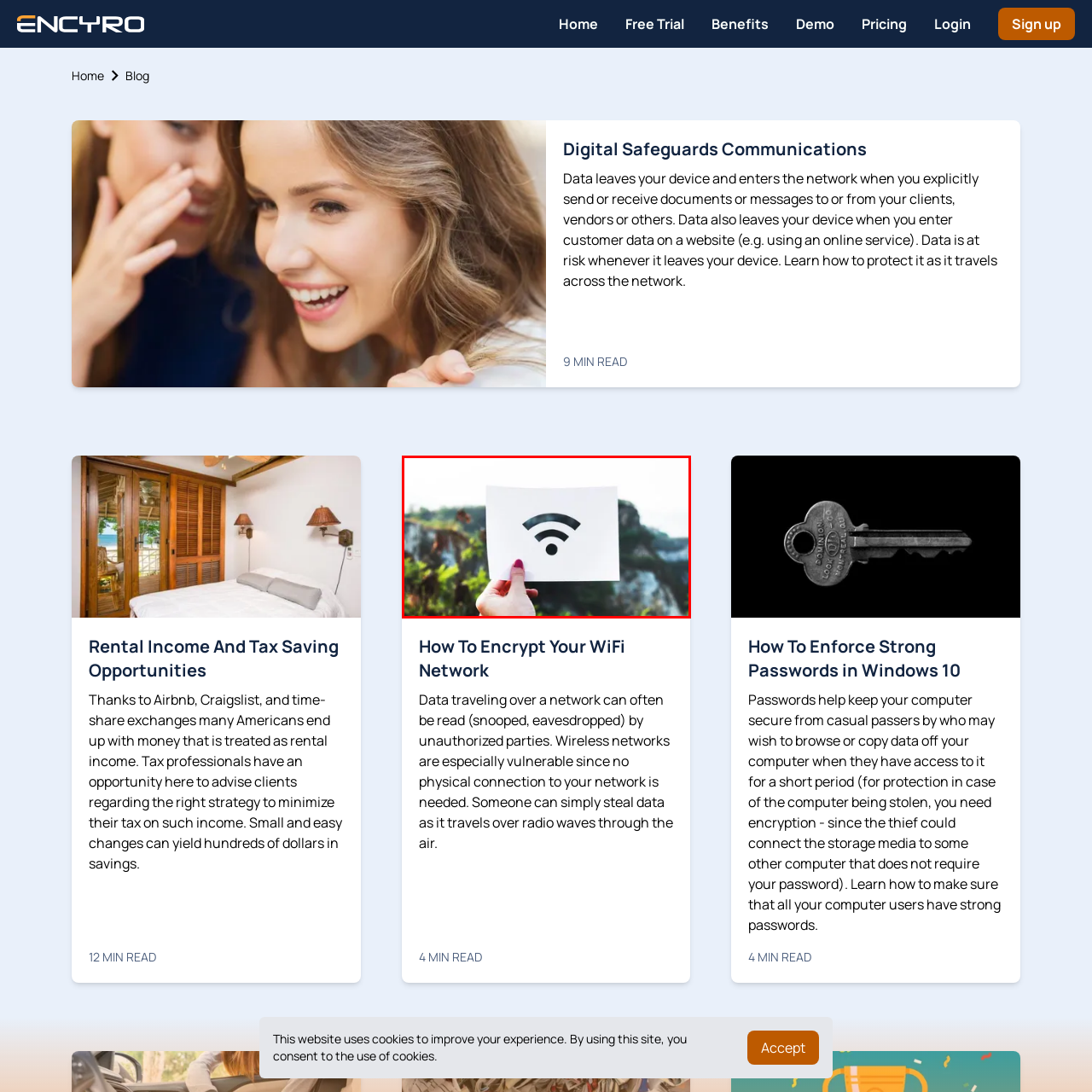Provide an elaborate description of the image marked by the red boundary.

The image features a hand holding a white sheet of paper displaying a bold black WiFi symbol against a backdrop of a natural landscape, likely set outdoors with greenery and rocky formations. The simplicity of the design contrasts with the serene environment, emphasizing the theme of connectivity in nature. This visual metaphor suggests the increasing importance of maintaining internet access even in remote areas, which is a relevant topic in discussions about digital security and the impacts of technology on daily life. The image is associated with the article titled "How To Encrypt Your WiFi Network," highlighting the significance of protecting wireless networks from unauthorized access and enhancing data security.